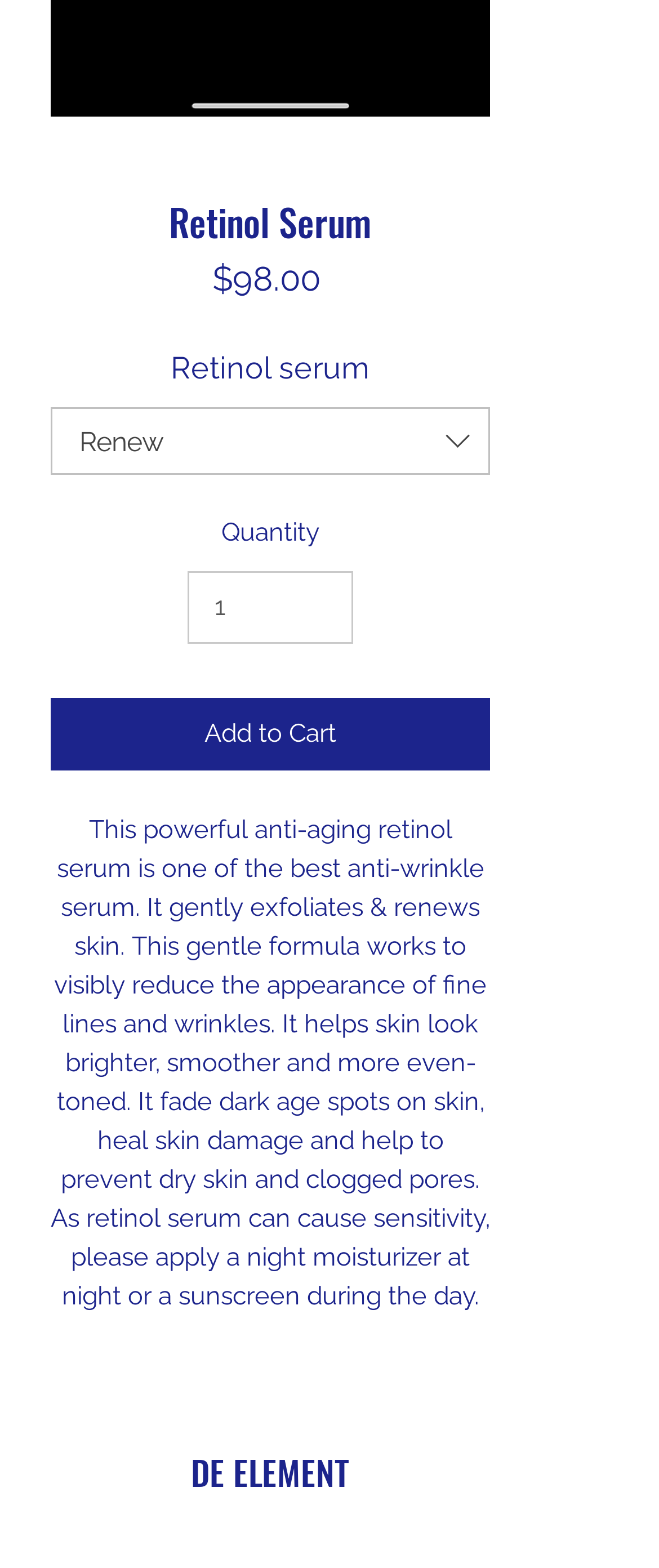Locate the UI element that matches the description Add to Cart in the webpage screenshot. Return the bounding box coordinates in the format (top-left x, top-left y, bottom-right x, bottom-right y), with values ranging from 0 to 1.

[0.077, 0.445, 0.744, 0.491]